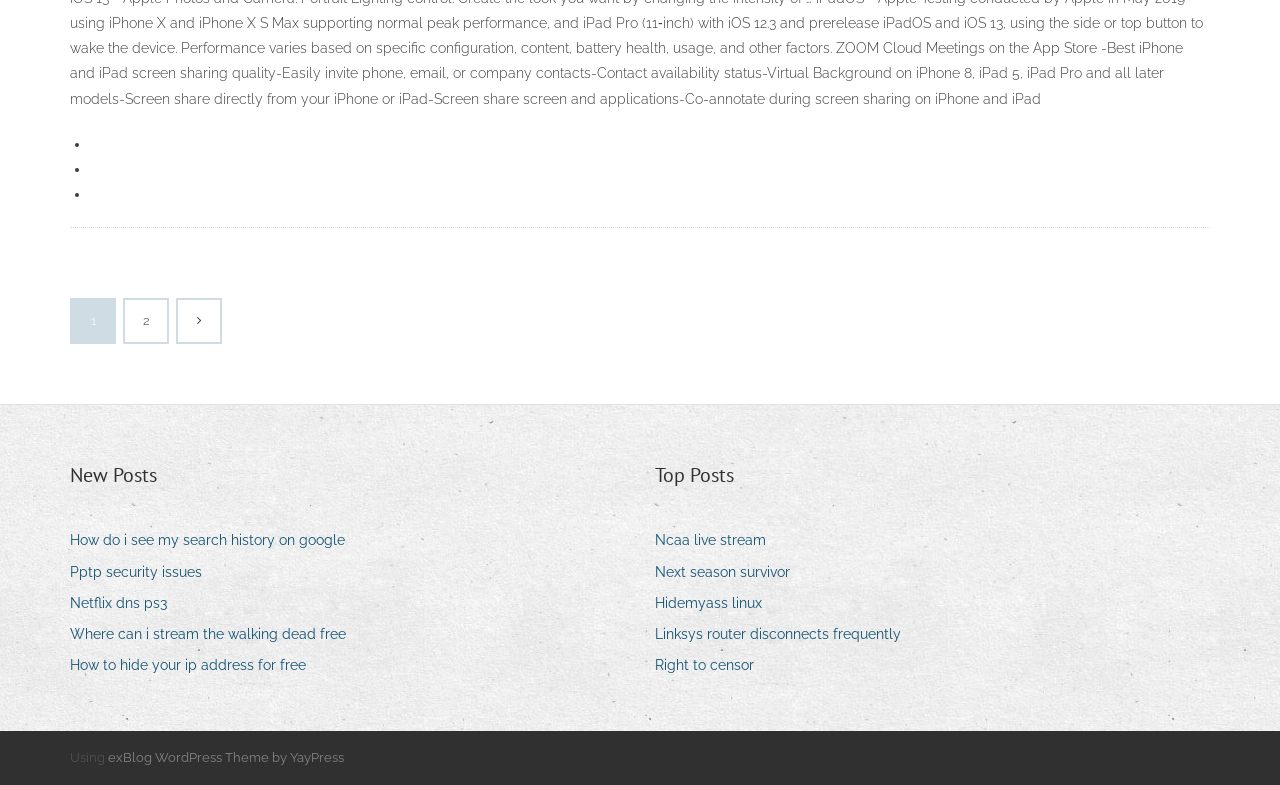Using the webpage screenshot, locate the HTML element that fits the following description and provide its bounding box: "Pptp security issues".

[0.055, 0.712, 0.17, 0.746]